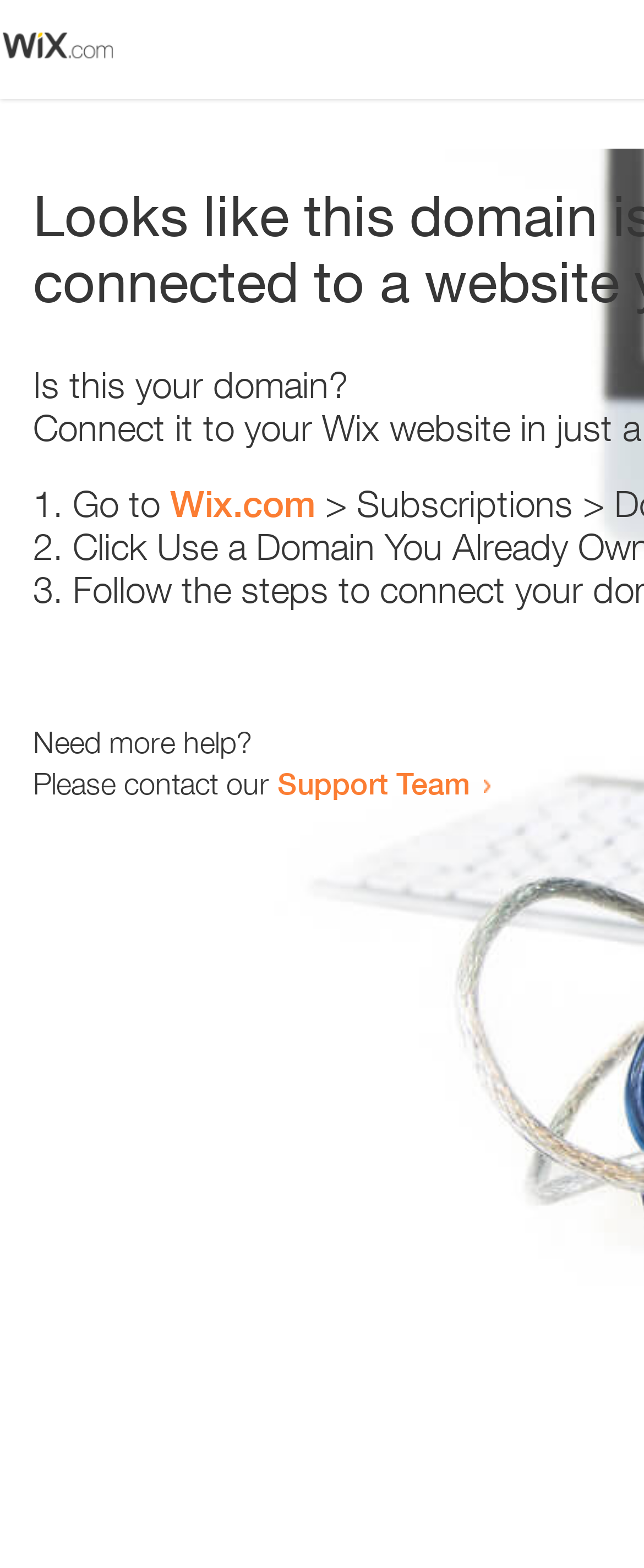Provide the bounding box coordinates for the specified HTML element described in this description: "Support Team". The coordinates should be four float numbers ranging from 0 to 1, in the format [left, top, right, bottom].

[0.431, 0.488, 0.731, 0.511]